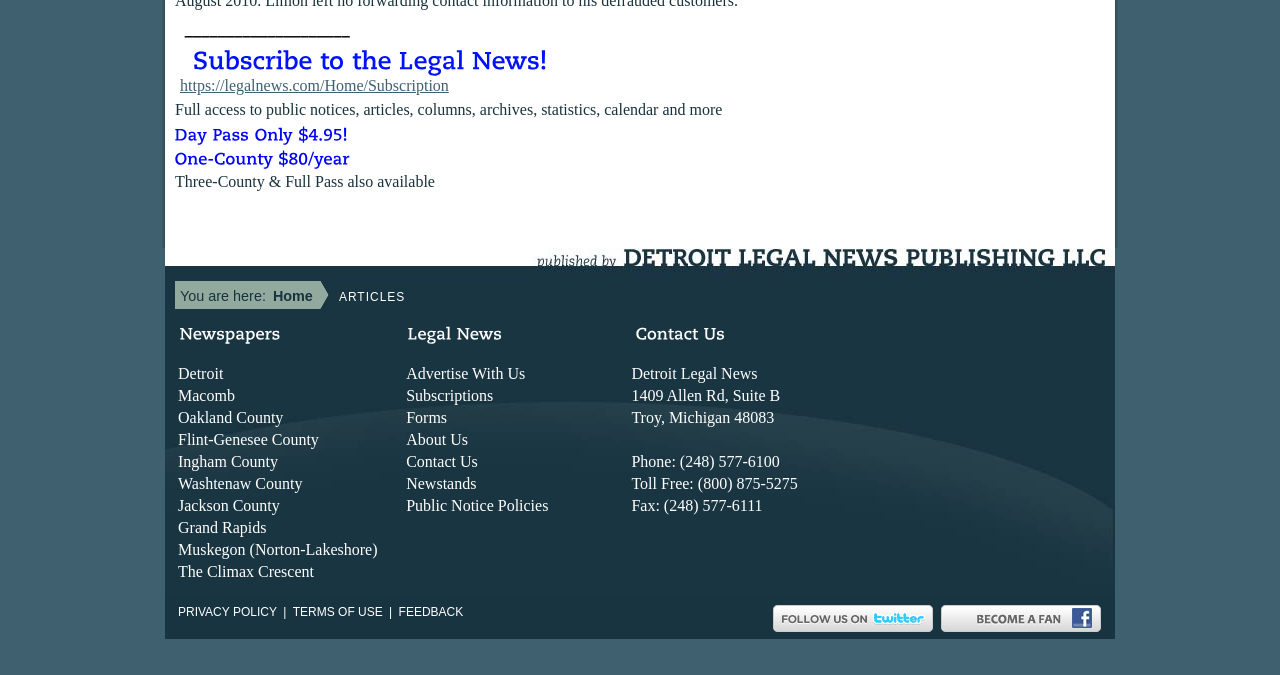Given the description "Oakland County", determine the bounding box of the corresponding UI element.

[0.137, 0.601, 0.224, 0.635]